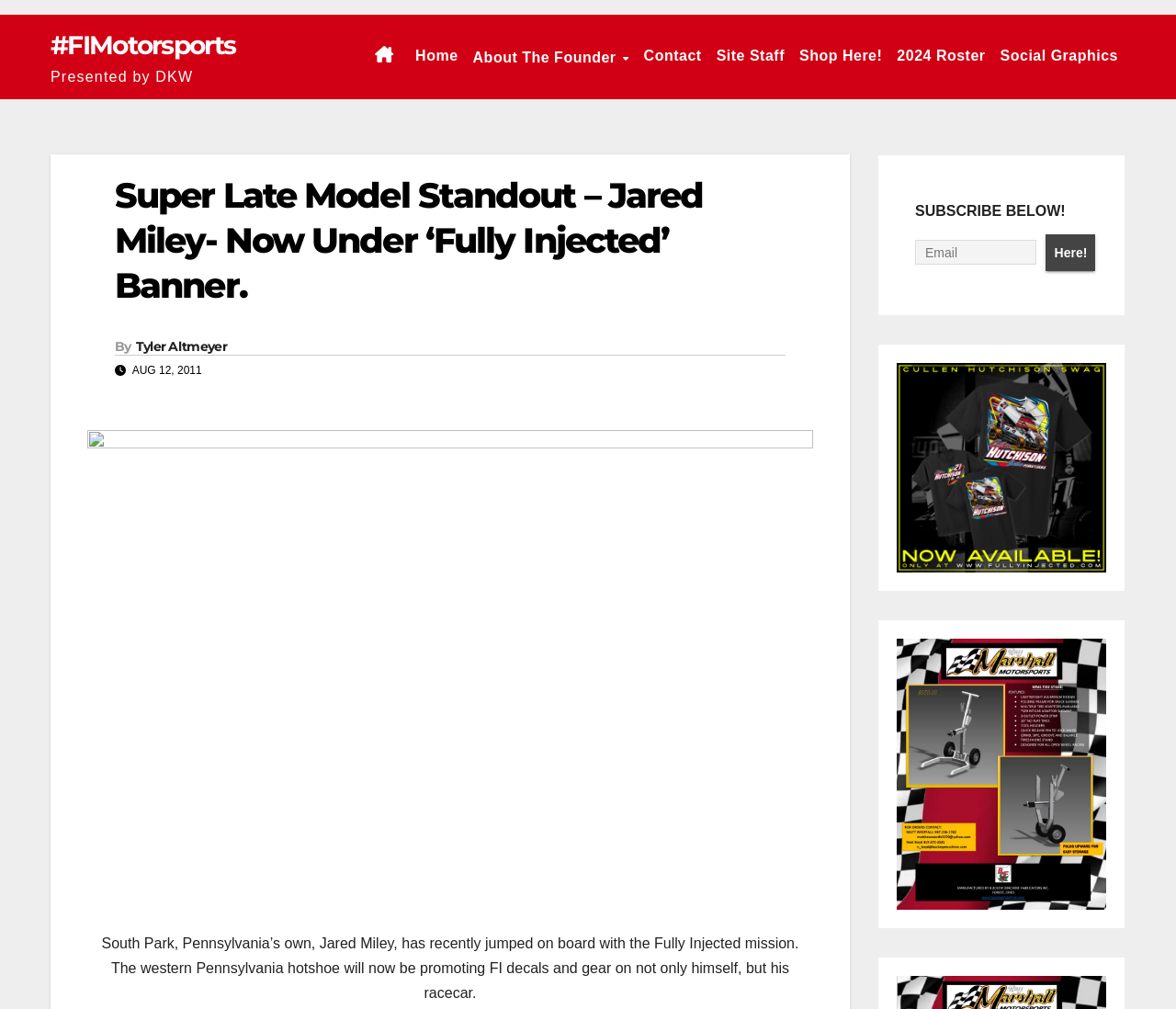What is Jared Miley's profession?
From the details in the image, provide a complete and detailed answer to the question.

Based on the webpage content, Jared Miley is a Super Late Model Standout, which implies that he is a professional racecar driver.